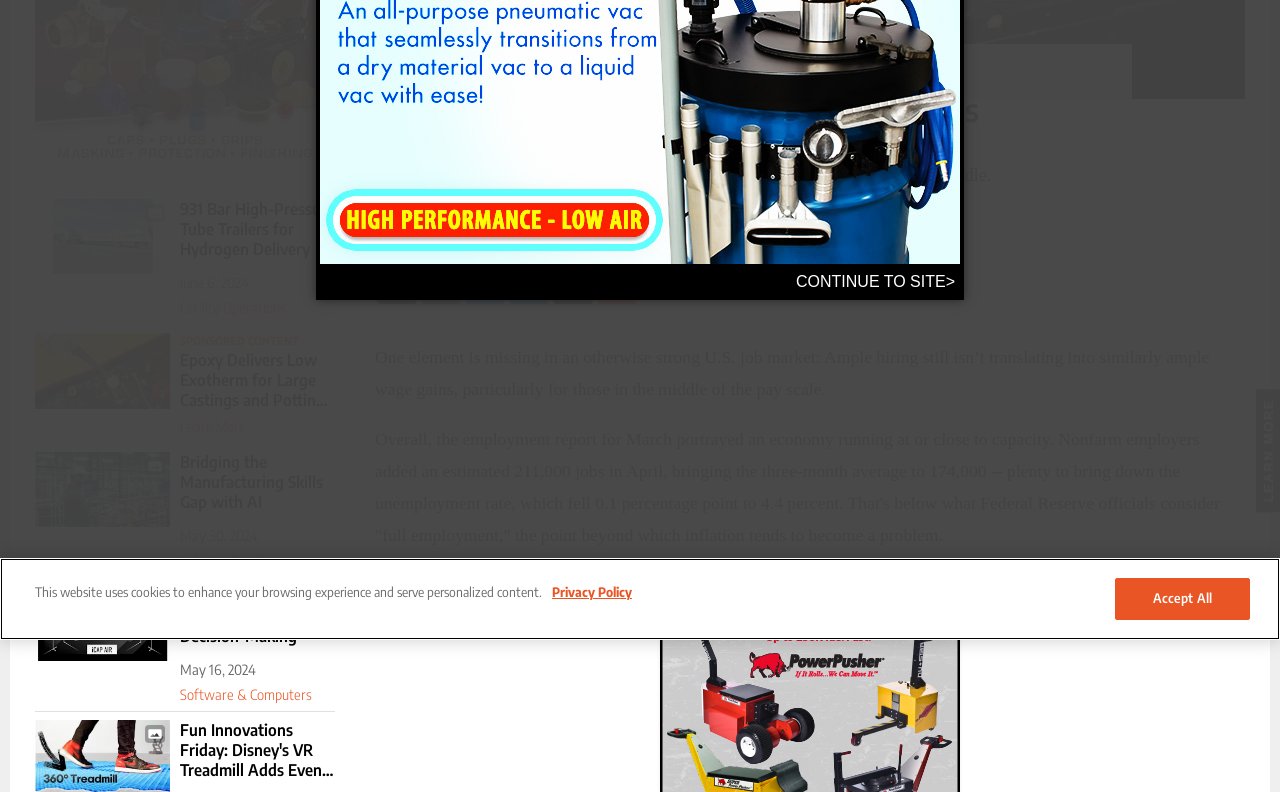Determine the bounding box for the described UI element: "Accept All".

[0.871, 0.73, 0.977, 0.783]